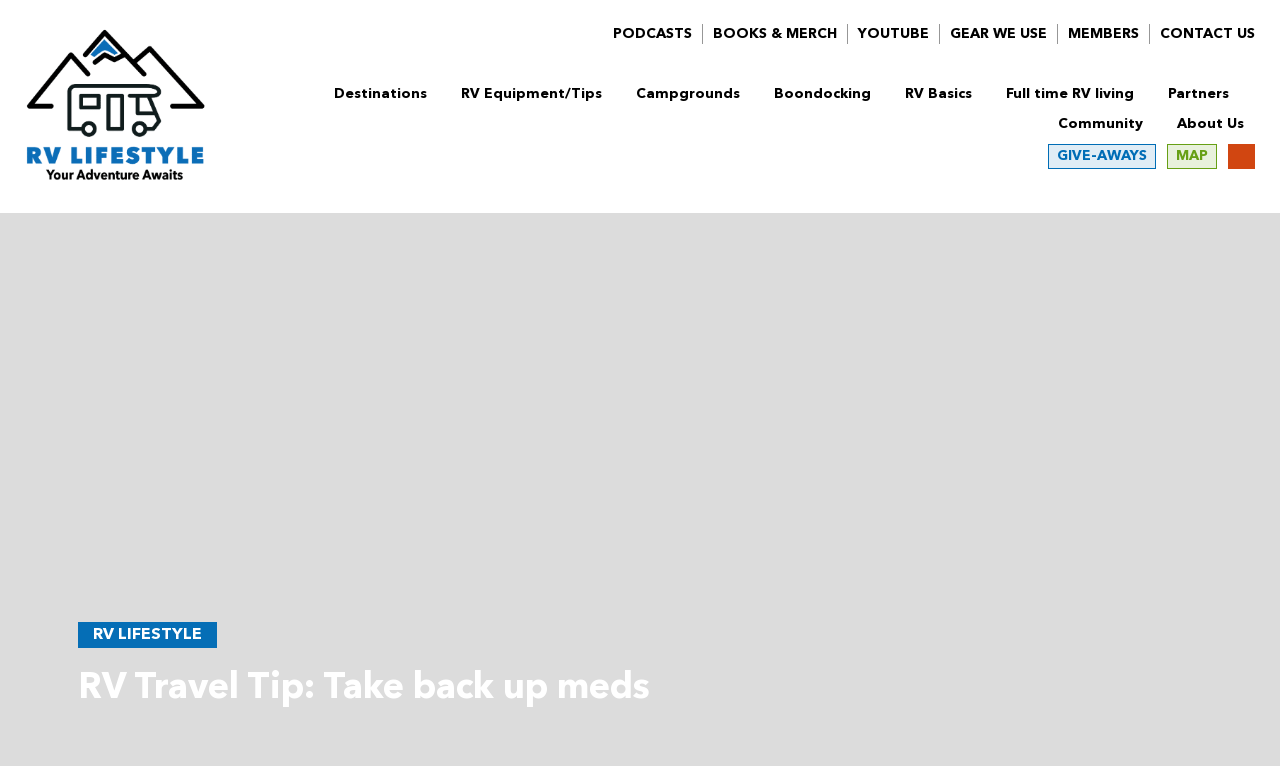Respond with a single word or phrase:
How many main navigation links are there?

7